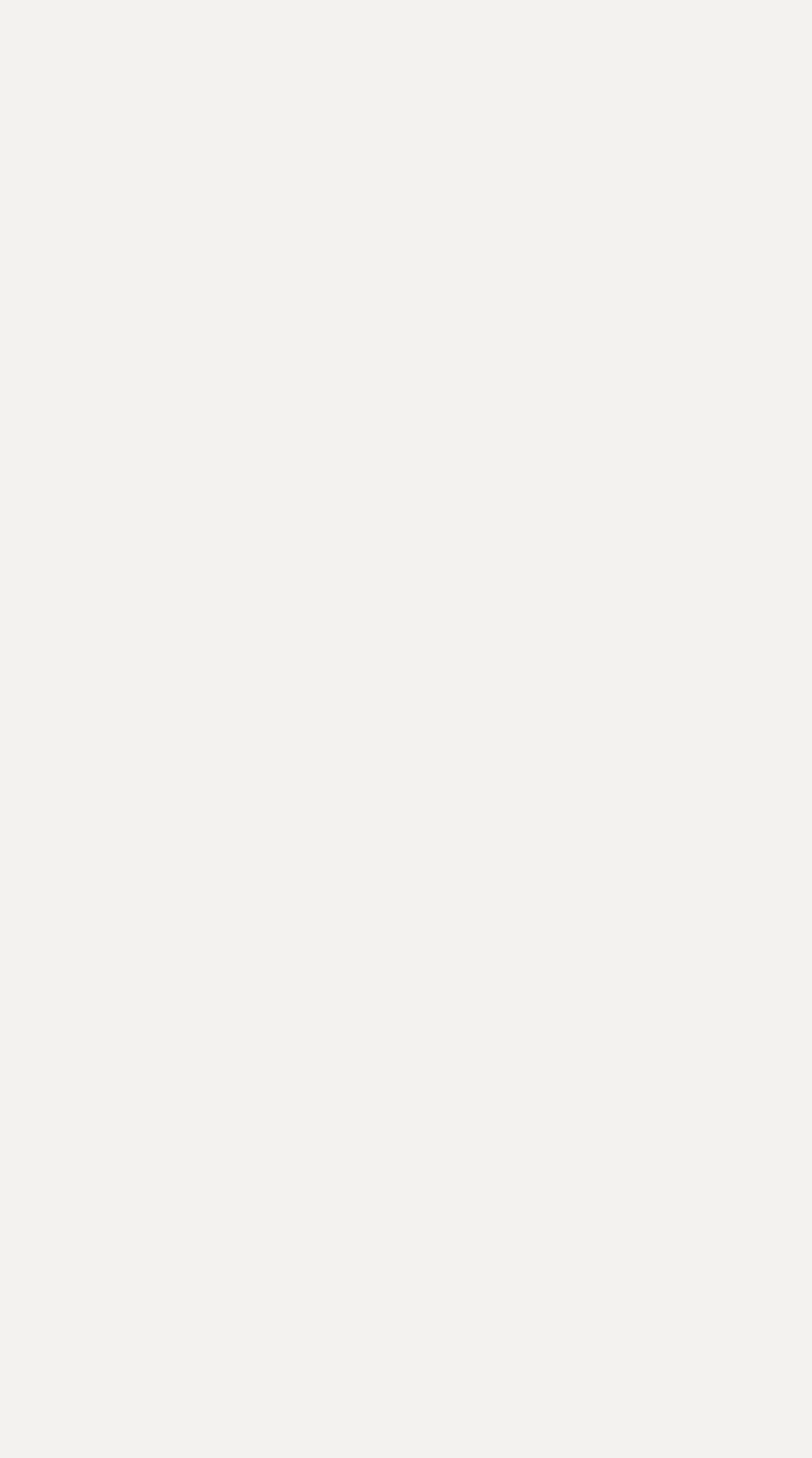Please respond to the question using a single word or phrase:
What is the purpose of the 'Find garage' link?

To find a garage